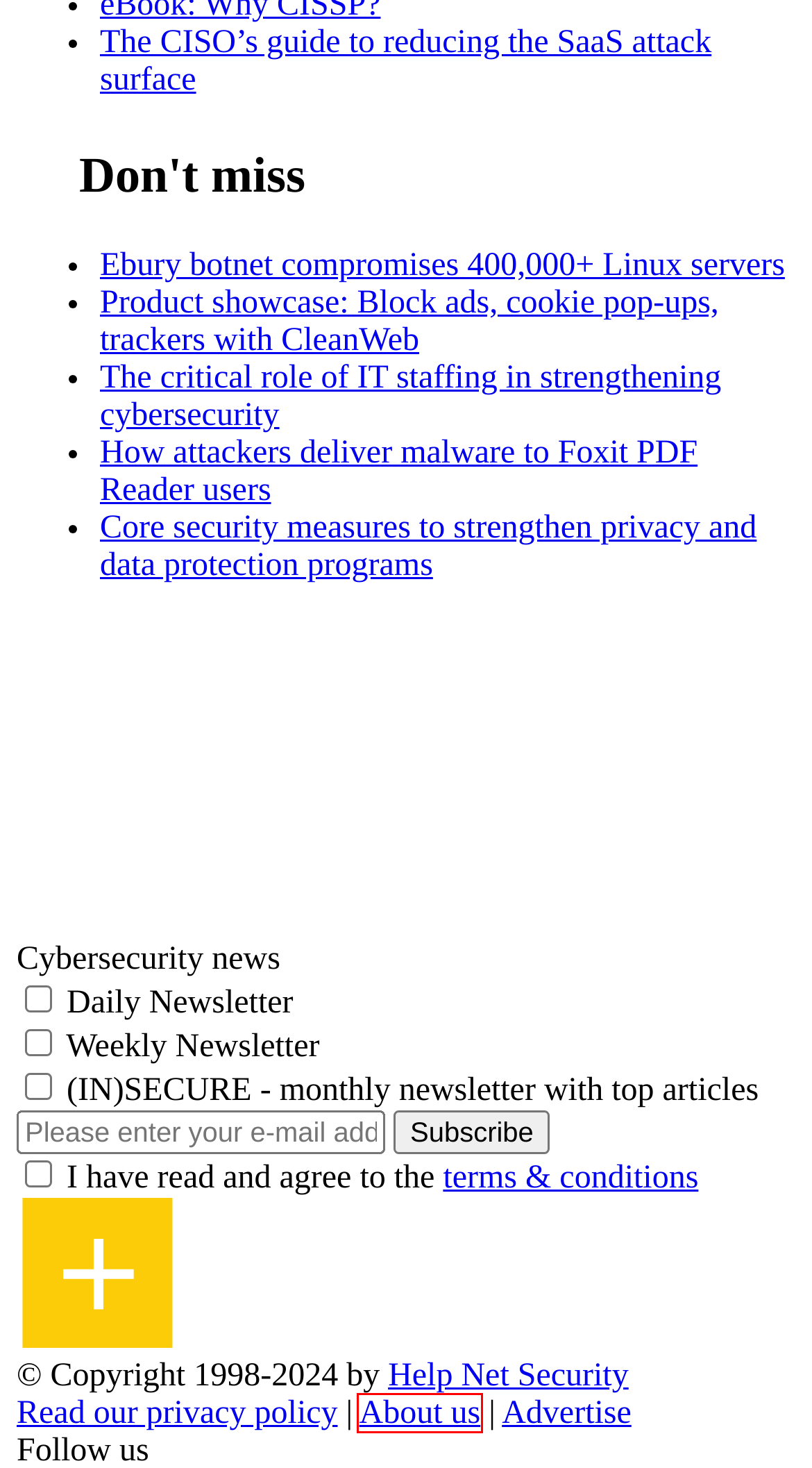You have been given a screenshot of a webpage with a red bounding box around a UI element. Select the most appropriate webpage description for the new webpage that appears after clicking the element within the red bounding box. The choices are:
A. Product showcase: Block ads, cookie pop-ups, trackers with CleanWeb - Help Net Security
B. The CISO's guide to reducing the SaaS attack surface - Help Net Security
C. Ebury botnet compromises 400,000+ Linux servers - Help Net Security
D. Advertise - Help Net Security
E. About us - Help Net Security
F. Get our news via e-mail - Help Net Security
G. Core security measures to strengthen privacy and data protection programs - Help Net Security
H. Privacy Policy - Help Net Security

E